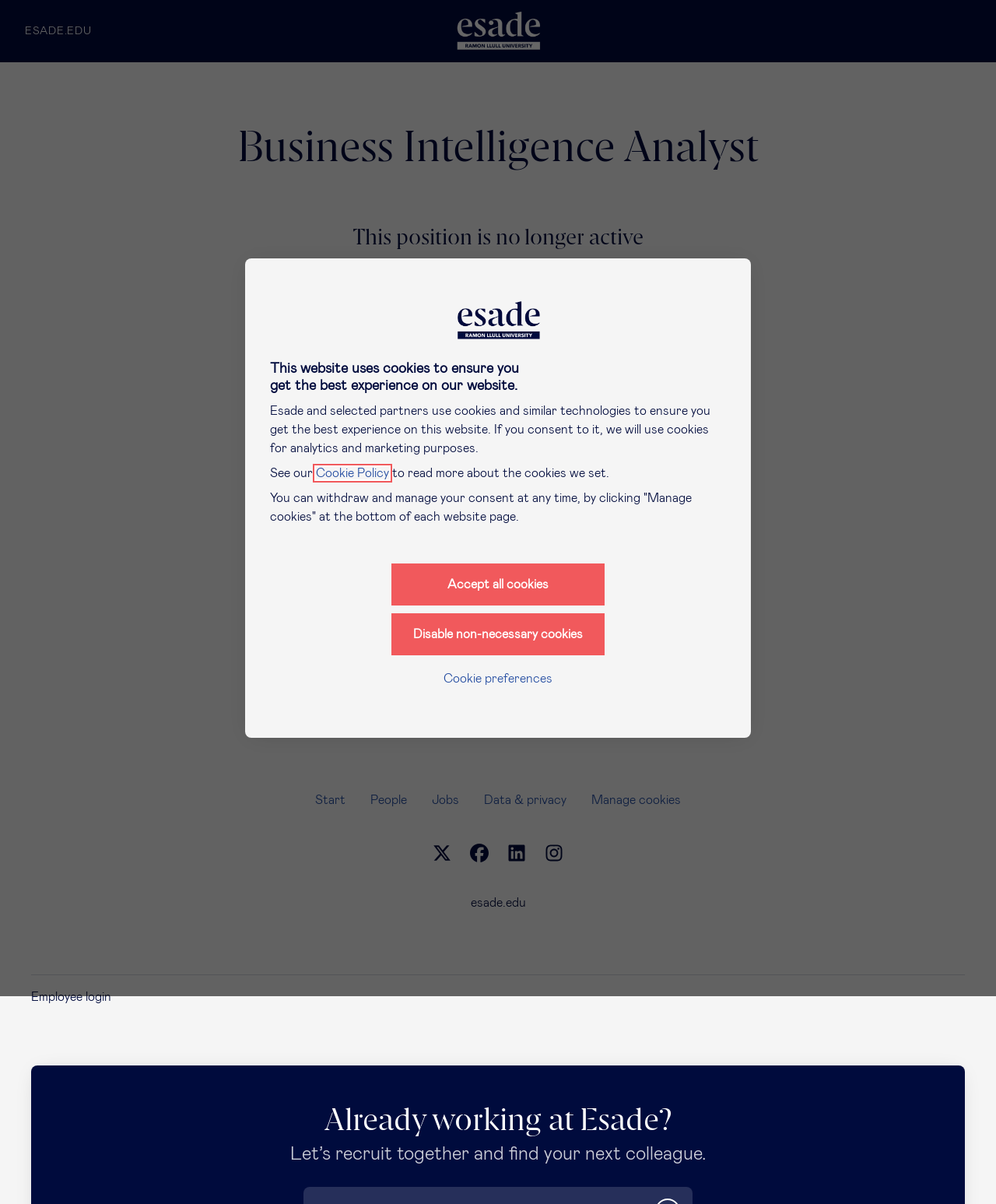Find and provide the bounding box coordinates for the UI element described here: "Accept all cookies". The coordinates should be given as four float numbers between 0 and 1: [left, top, right, bottom].

[0.393, 0.468, 0.607, 0.503]